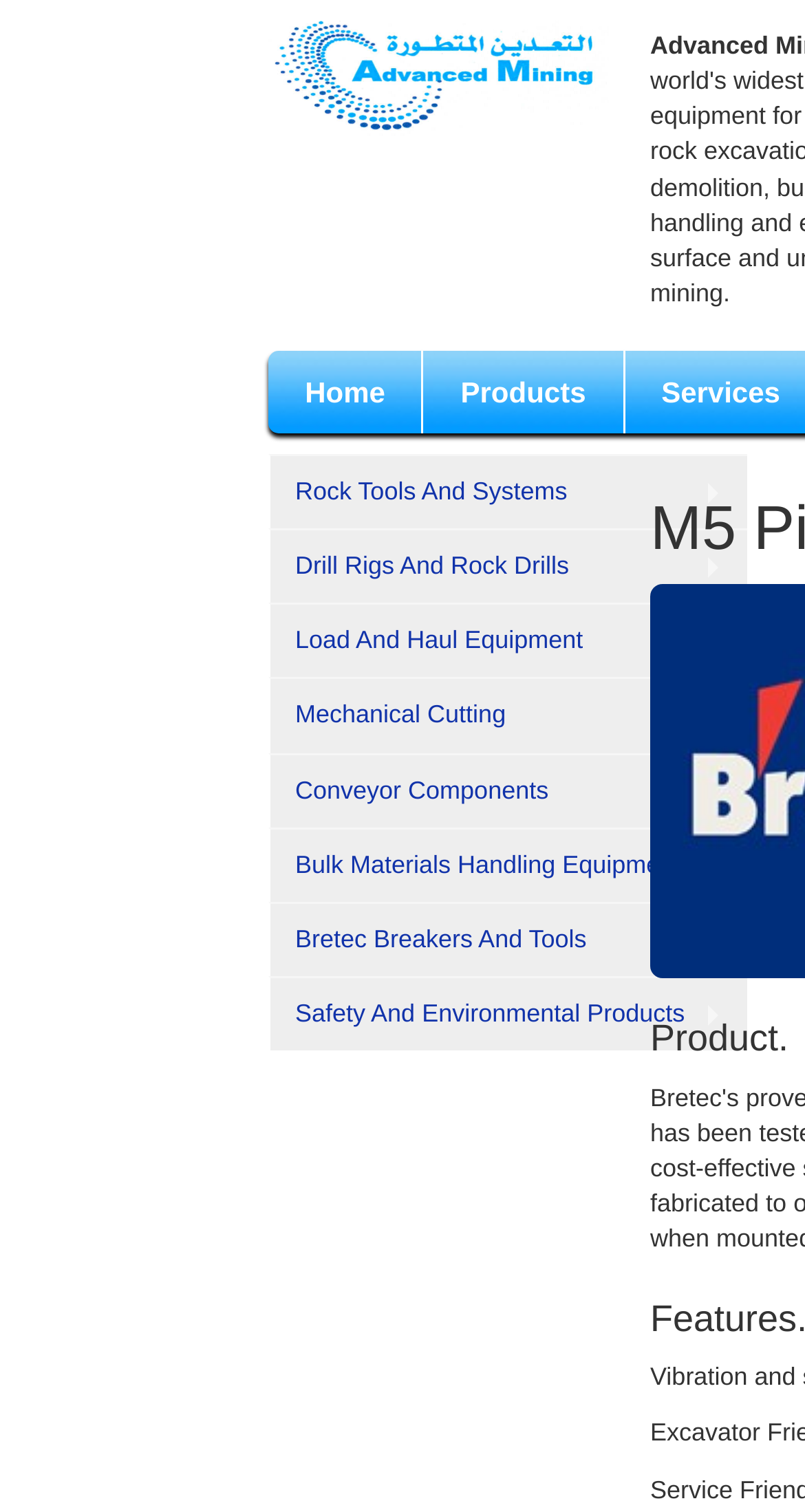Find the bounding box coordinates for the area that must be clicked to perform this action: "check load and haul equipment".

[0.333, 0.399, 0.928, 0.448]